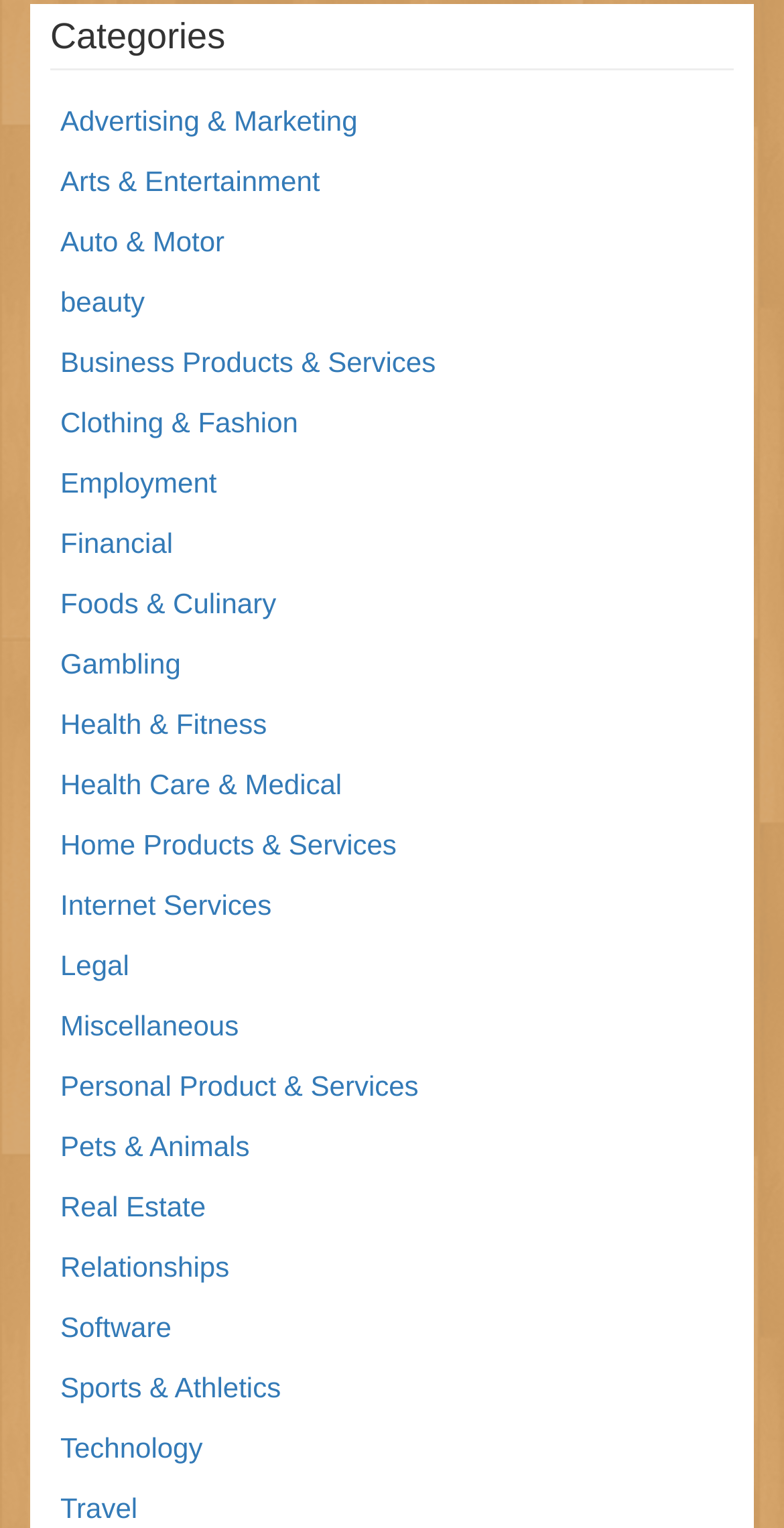Indicate the bounding box coordinates of the element that must be clicked to execute the instruction: "Discover Travel". The coordinates should be given as four float numbers between 0 and 1, i.e., [left, top, right, bottom].

[0.077, 0.977, 0.175, 0.998]